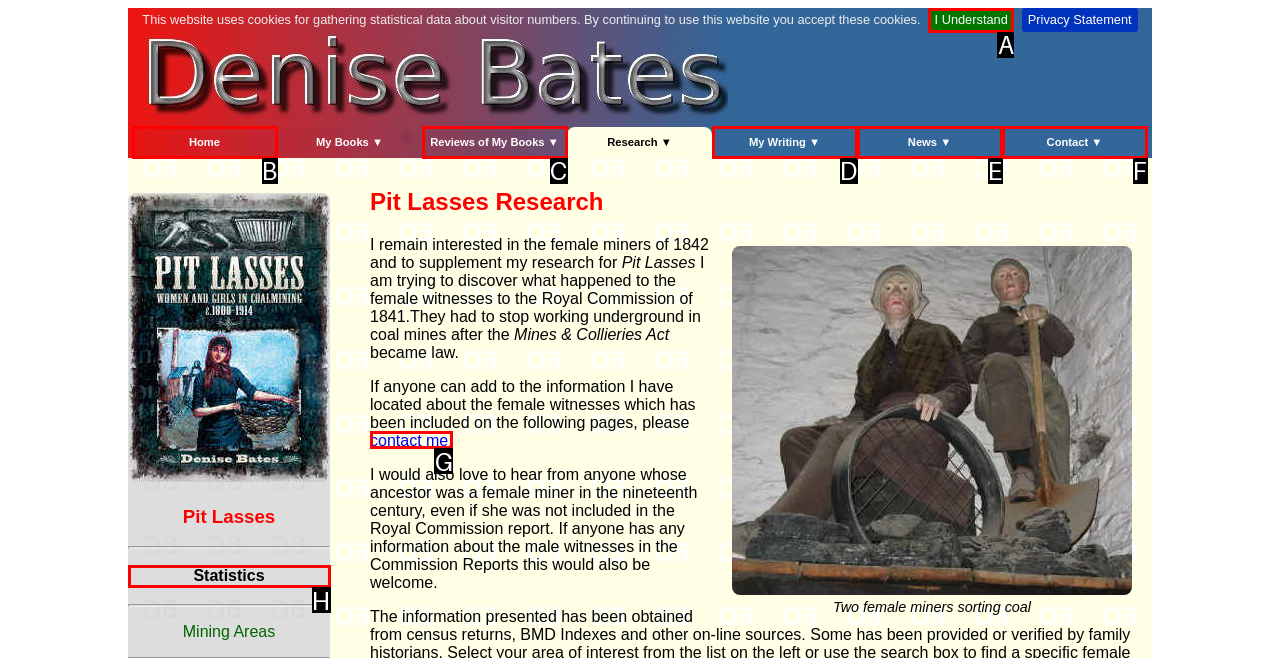Which option is described as follows: Reviews of My Books ▼
Answer with the letter of the matching option directly.

C